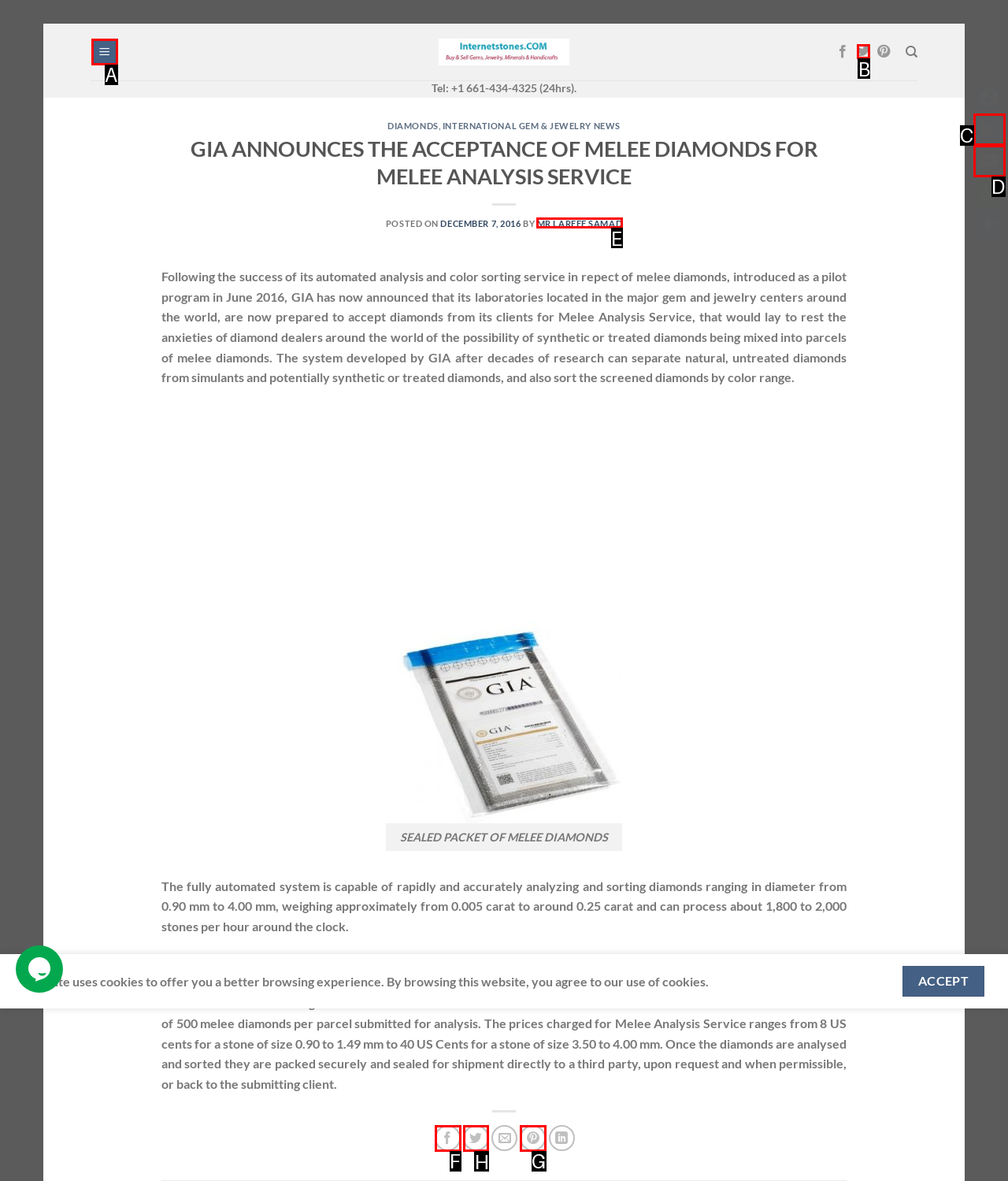Show which HTML element I need to click to perform this task: Share on Twitter Answer with the letter of the correct choice.

H